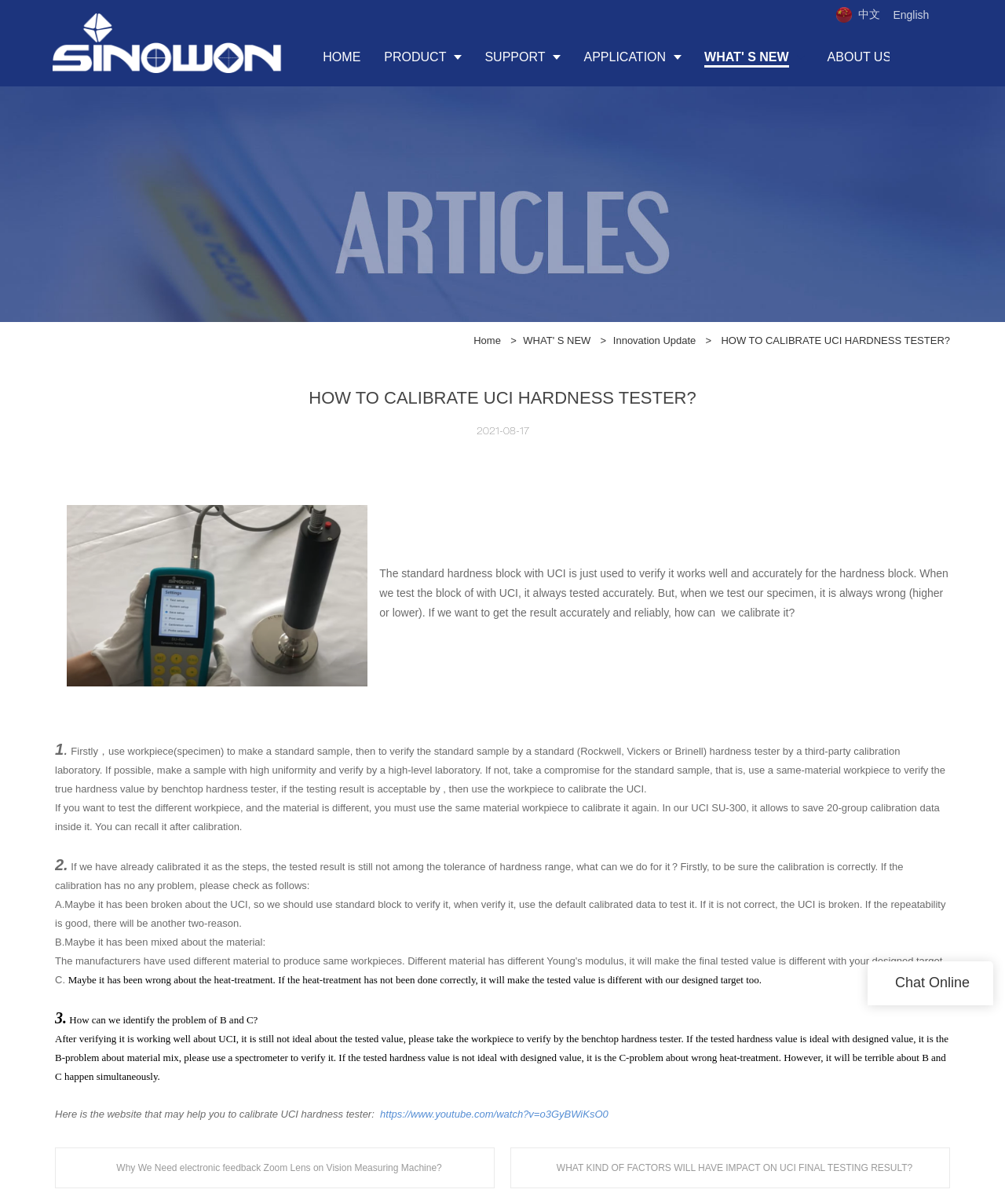Specify the bounding box coordinates of the element's region that should be clicked to achieve the following instruction: "Click the 'ABOUT US' link". The bounding box coordinates consist of four float numbers between 0 and 1, in the format [left, top, right, bottom].

[0.811, 0.023, 0.913, 0.072]